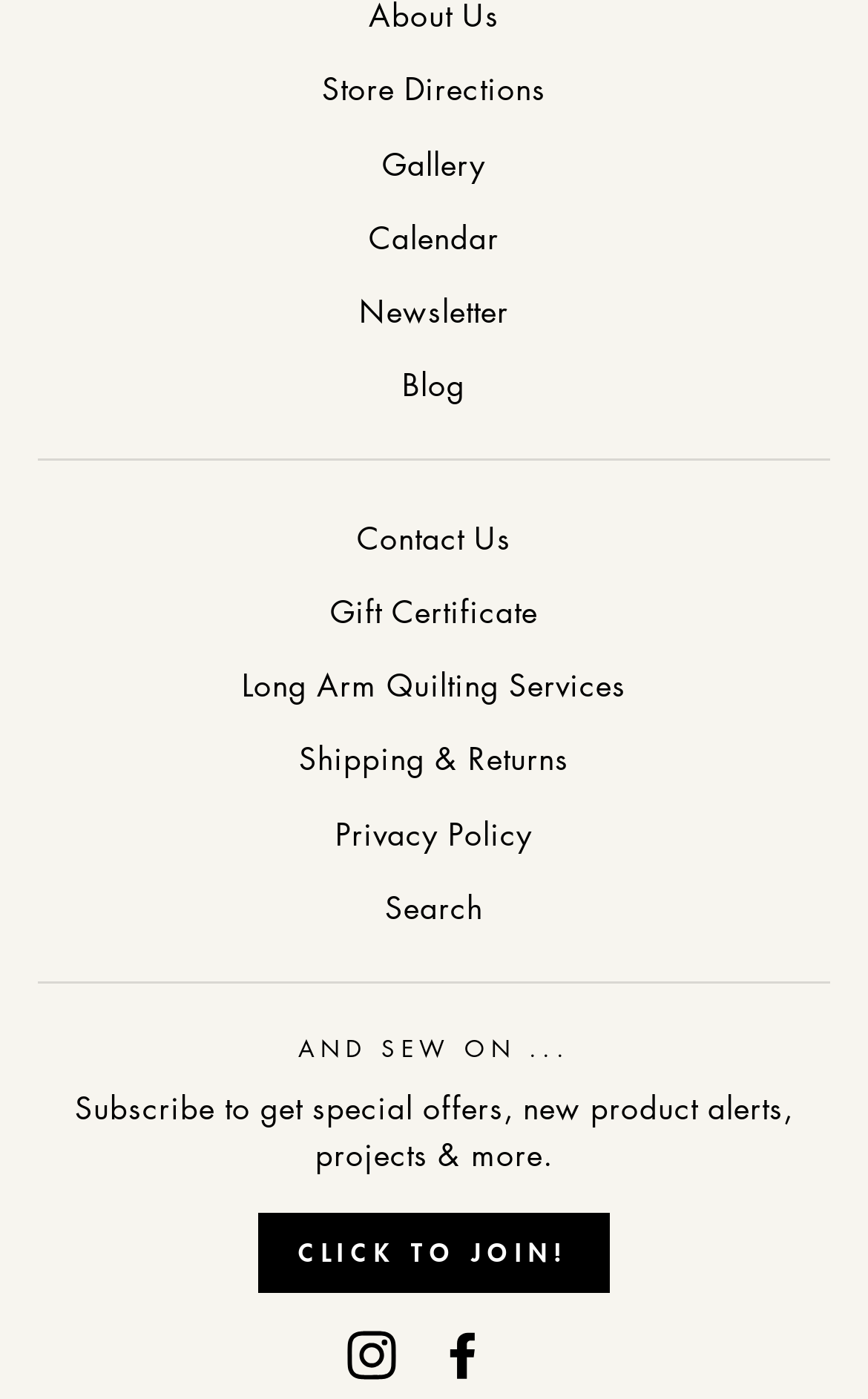Determine the bounding box coordinates in the format (top-left x, top-left y, bottom-right x, bottom-right y). Ensure all values are floating point numbers between 0 and 1. Identify the bounding box of the UI element described by: Gift Certificate

[0.38, 0.414, 0.62, 0.461]